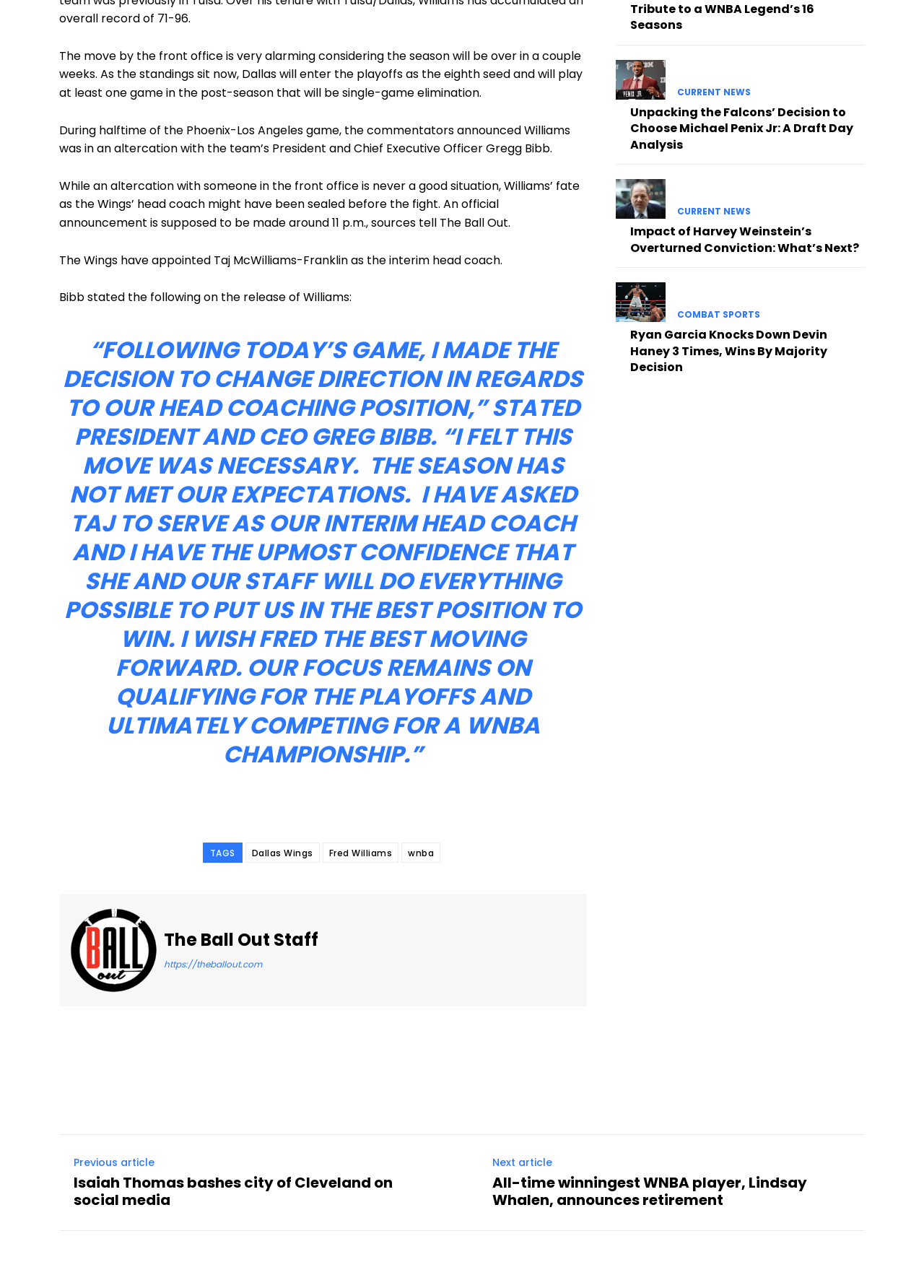Kindly determine the bounding box coordinates of the area that needs to be clicked to fulfill this instruction: "Read the article about Dallas Wings".

[0.265, 0.654, 0.346, 0.67]